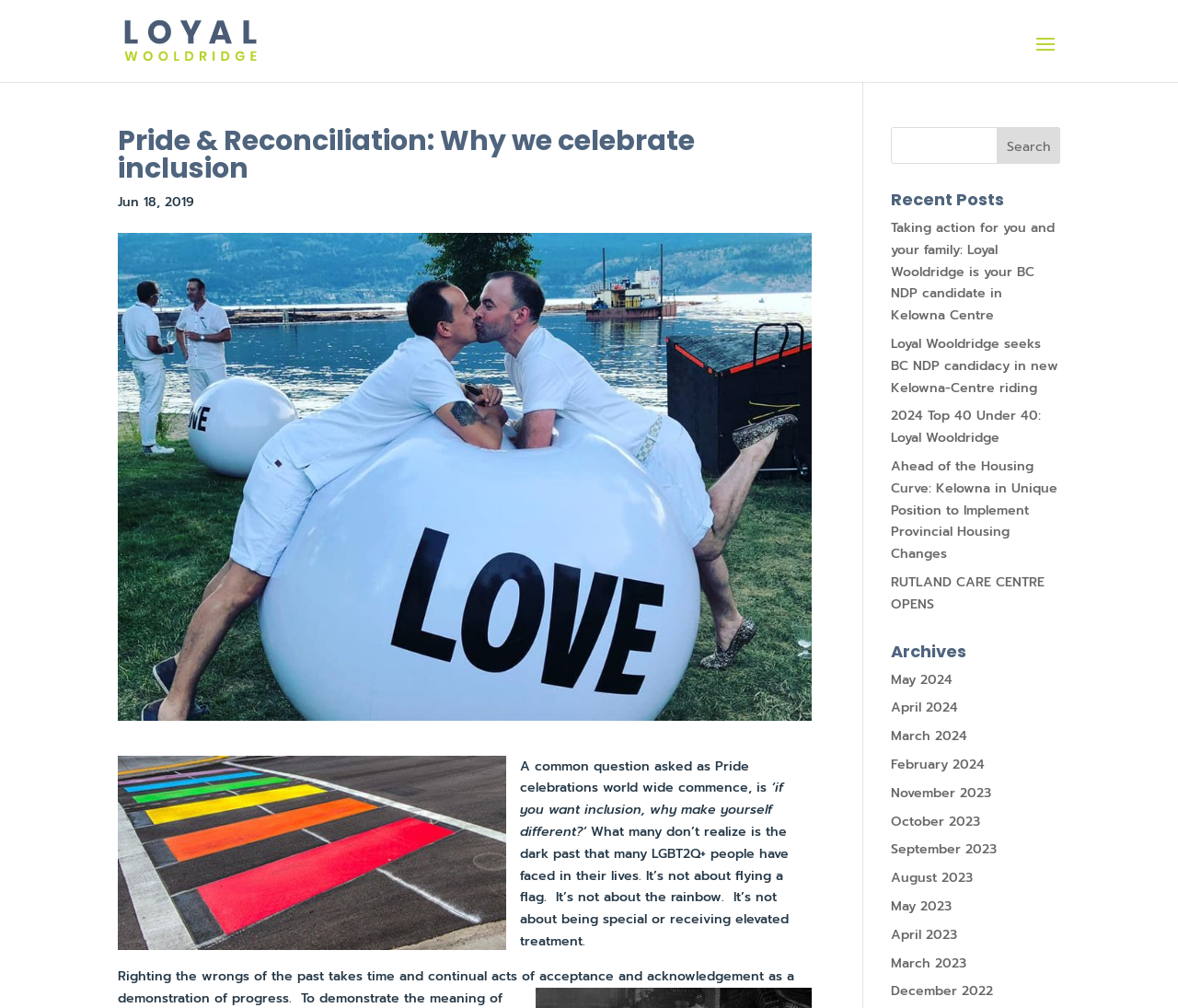Look at the image and write a detailed answer to the question: 
How many links are there in the 'Archives' section?

I found the number of links in the 'Archives' section by counting the number of link elements below the heading 'Archives' which are labeled as 'May 2024', 'April 2024', and so on, up to 'December 2022'.